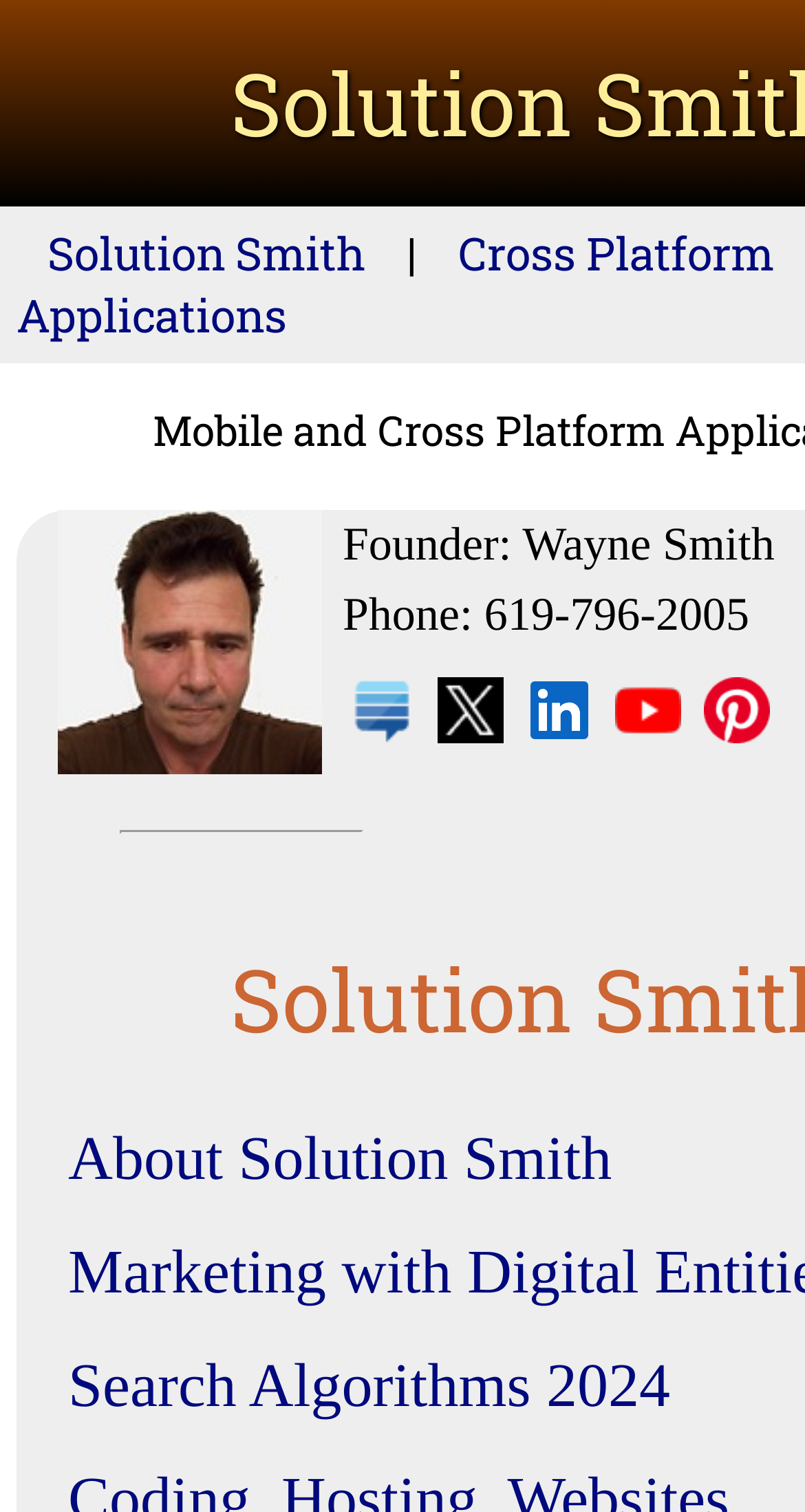Locate the bounding box of the user interface element based on this description: "Terms".

None